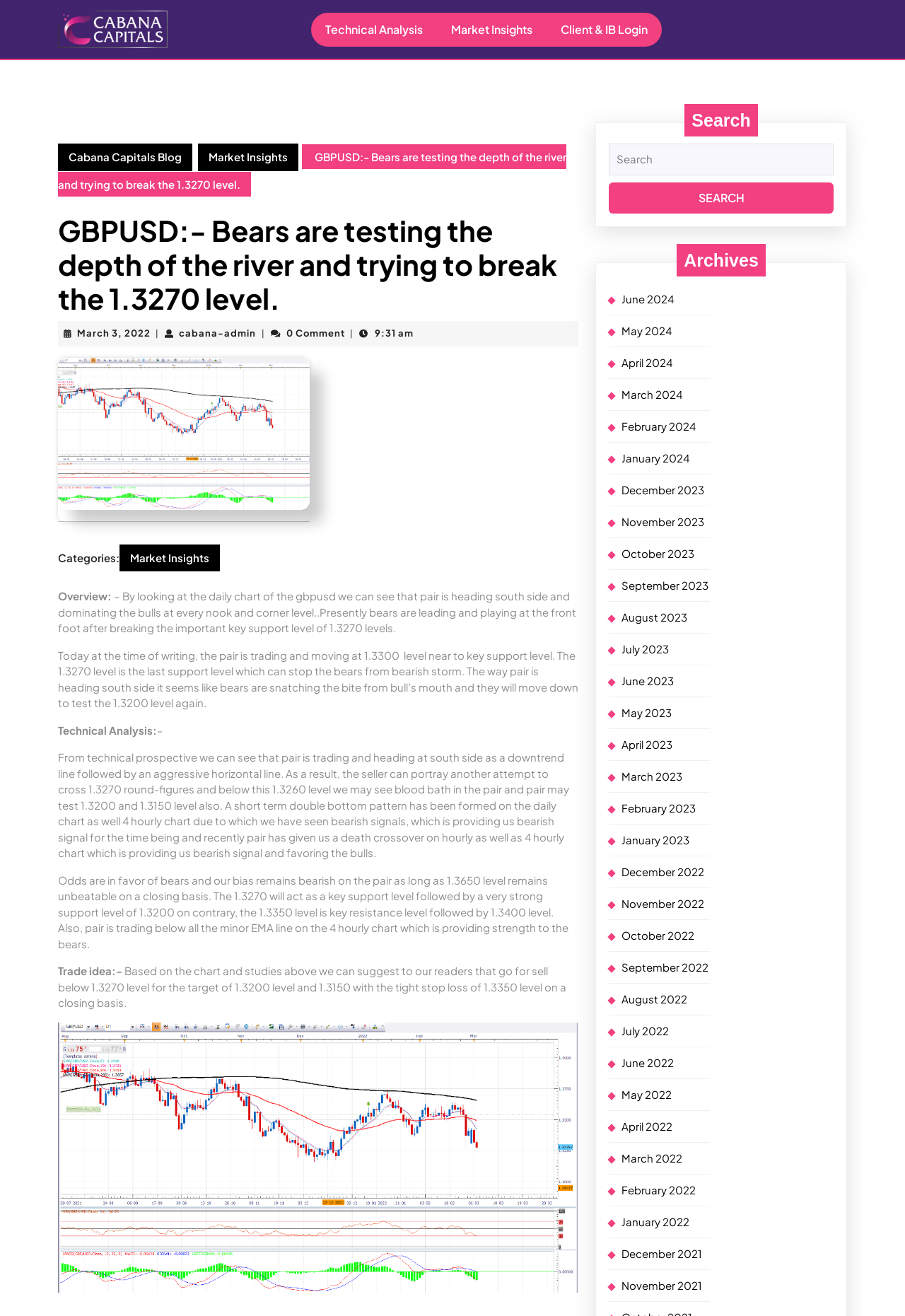Utilize the details in the image to thoroughly answer the following question: What is the category of the current article?

The category of the current article is mentioned as 'Market Insights' which is also one of the links in the top menu navigation.